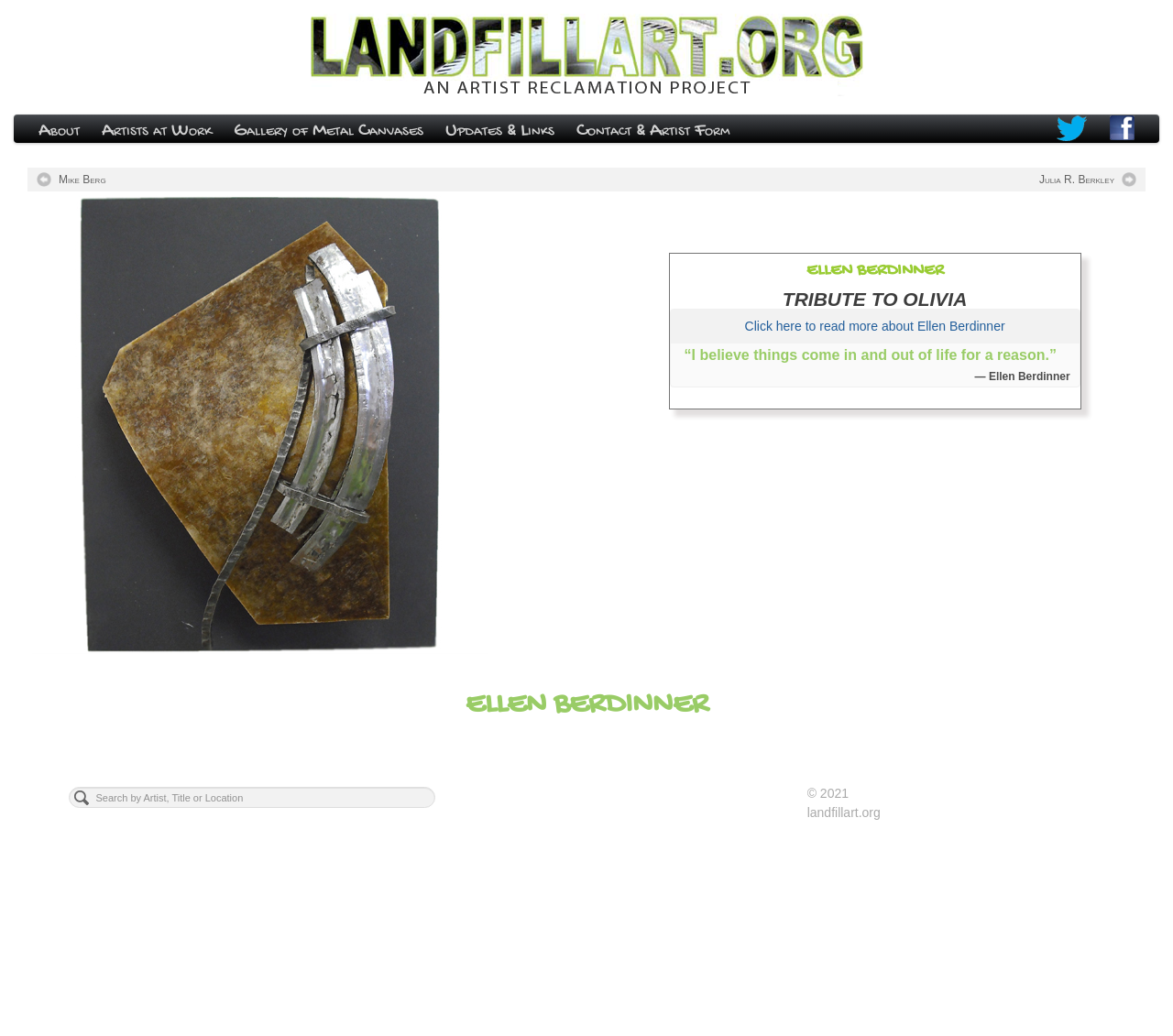Could you indicate the bounding box coordinates of the region to click in order to complete this instruction: "Click on the 'About' link".

[0.023, 0.111, 0.077, 0.144]